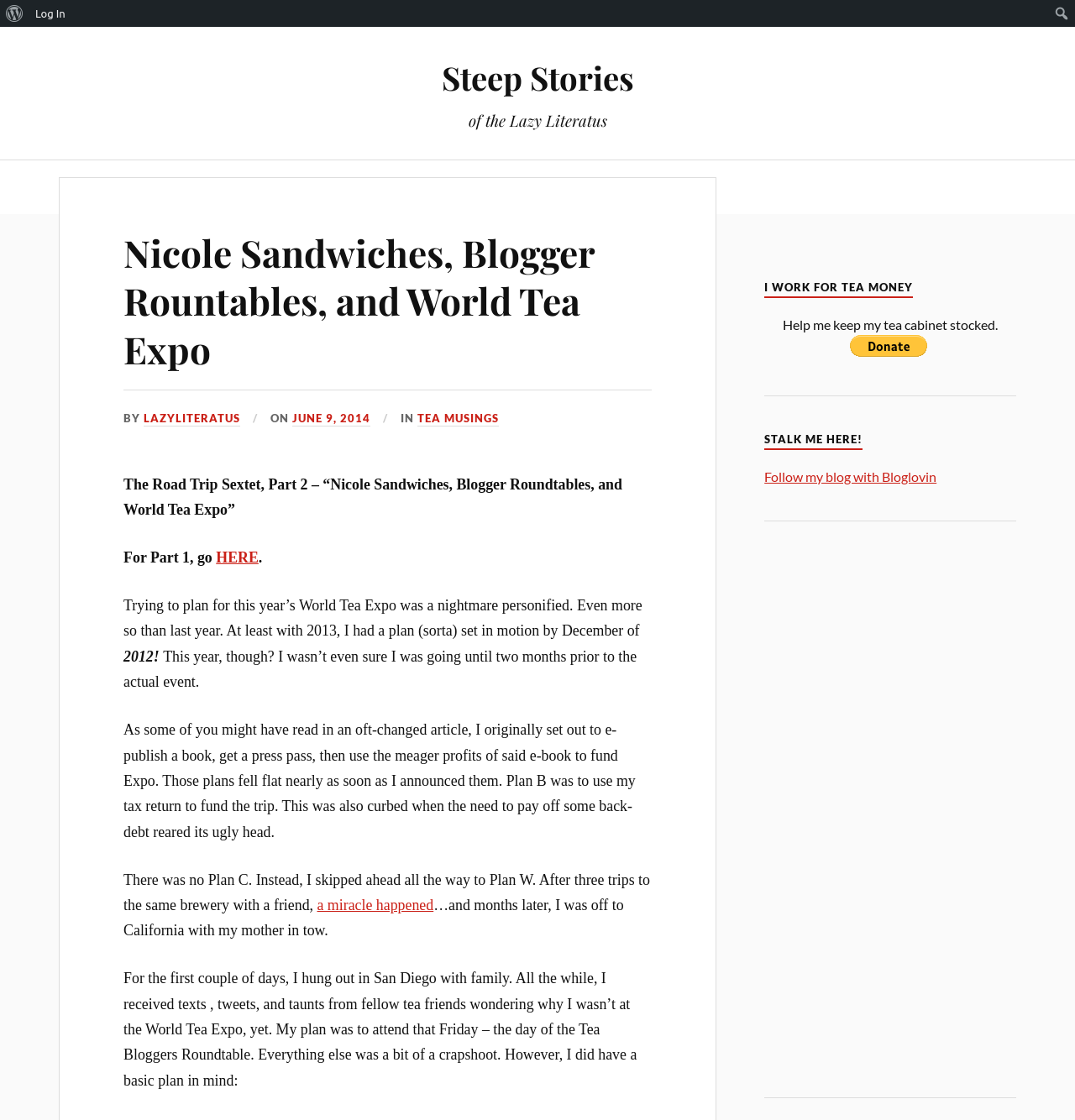Please determine the bounding box coordinates for the UI element described as: "The Tea “WANT!” List".

[0.532, 0.144, 0.649, 0.191]